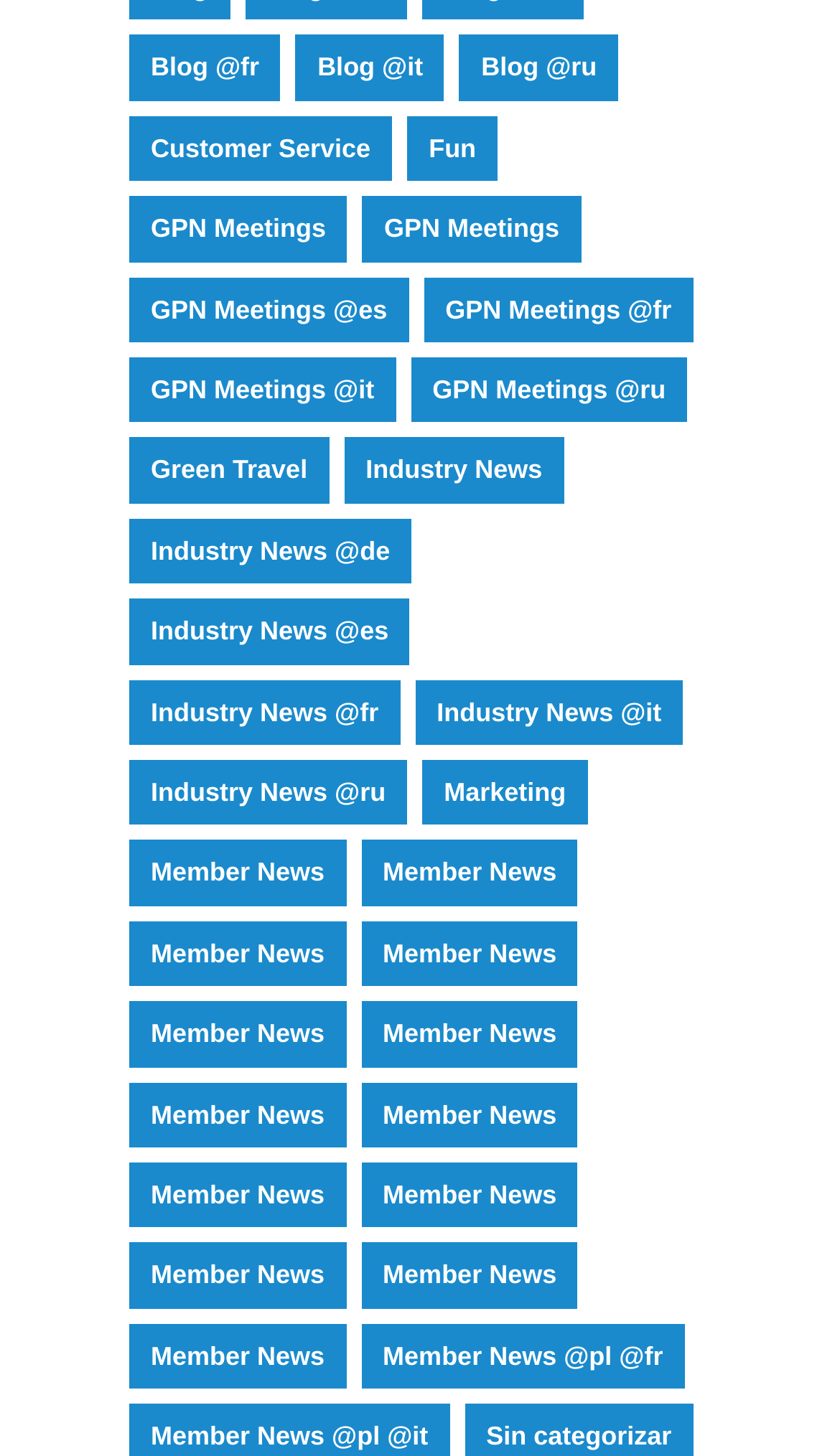How many 'GPN Meetings' links are there on this webpage?
Look at the screenshot and give a one-word or phrase answer.

4